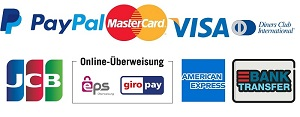Answer the question in a single word or phrase:
What is the purpose of showcasing multiple payment method logos?

To provide convenience and security